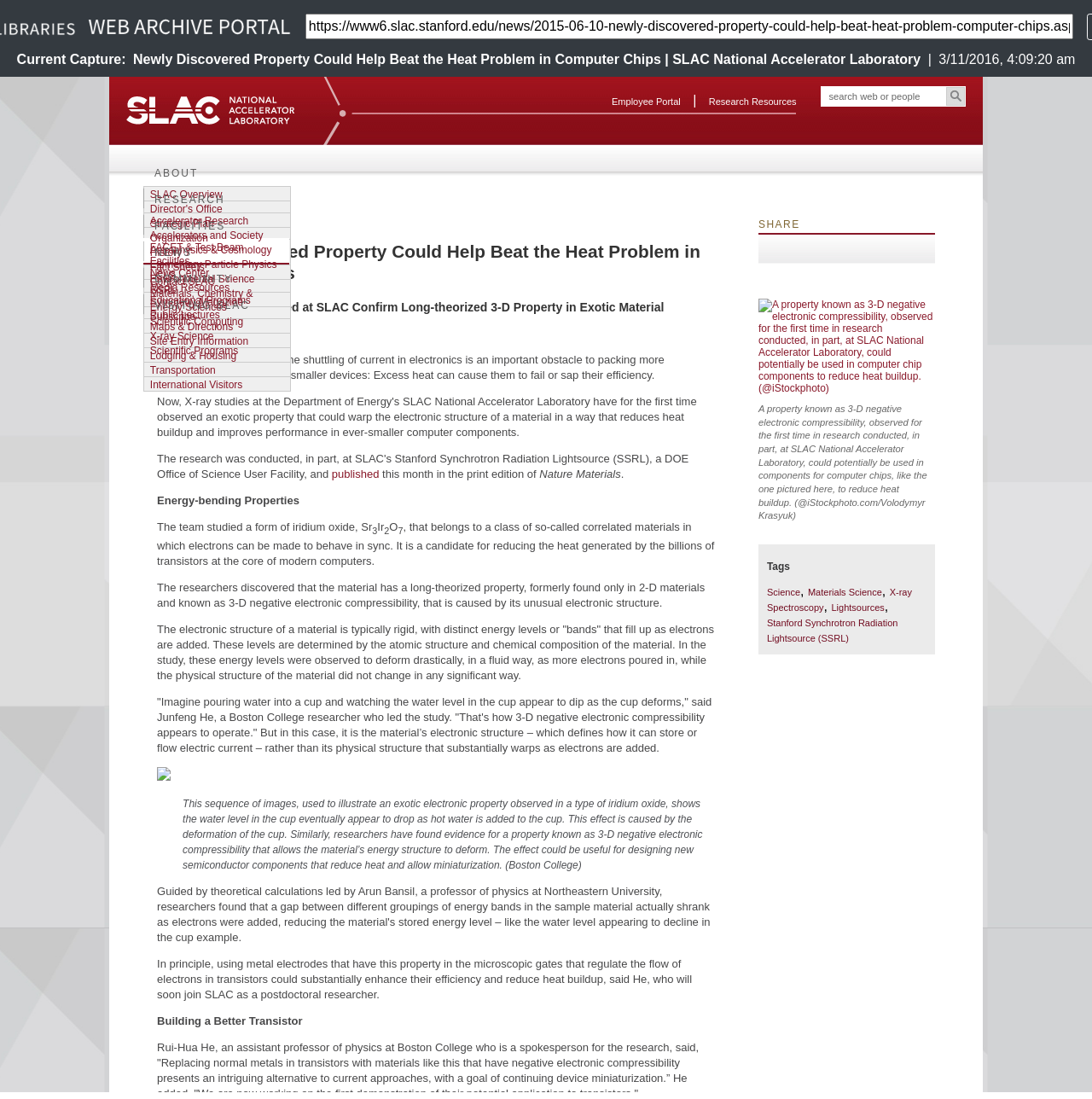When was the webpage archived?
Using the visual information from the image, give a one-word or short-phrase answer.

3/11/2016, 4:09:20 am